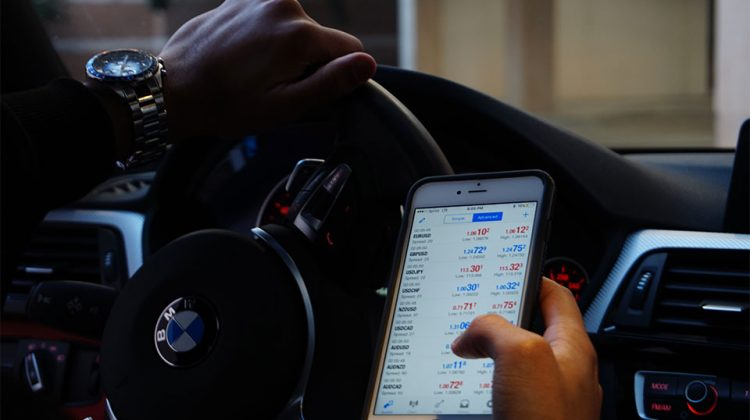Give an in-depth description of what is happening in the image.

The image depicts a close-up view of a person's hand gripping the steering wheel of a BMW vehicle while the other hand holds a smartphone displaying a trading platform. The smartphone screen showcases various trading data, including currency rates and other financial metrics, suggesting that the individual is engaged in trading or monitoring the market while driving. The scene captures the essence of modern, on-the-go trading, highlighting the blend of technology and finance. The interior of the car is well-lit, contrasting with the dark exterior, creating a dramatic atmosphere that underscores the fast-paced nature of trading in today’s world. This image illustrates the lifestyle of a trader who seamlessly integrates financial activities into their daily routine, emphasizing the importance of having access to trading tools wherever they are.